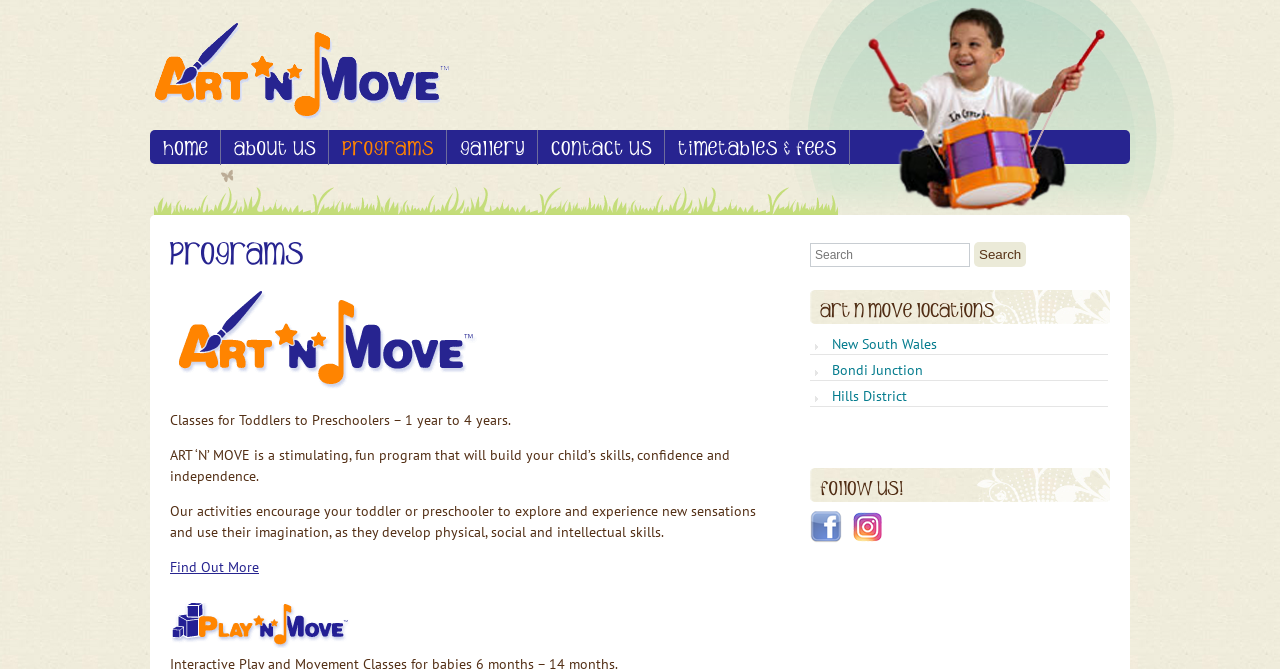Highlight the bounding box coordinates of the element that should be clicked to carry out the following instruction: "Enter your name in the 'Your Name' input field". The coordinates must be given as four float numbers ranging from 0 to 1, i.e., [left, top, right, bottom].

None